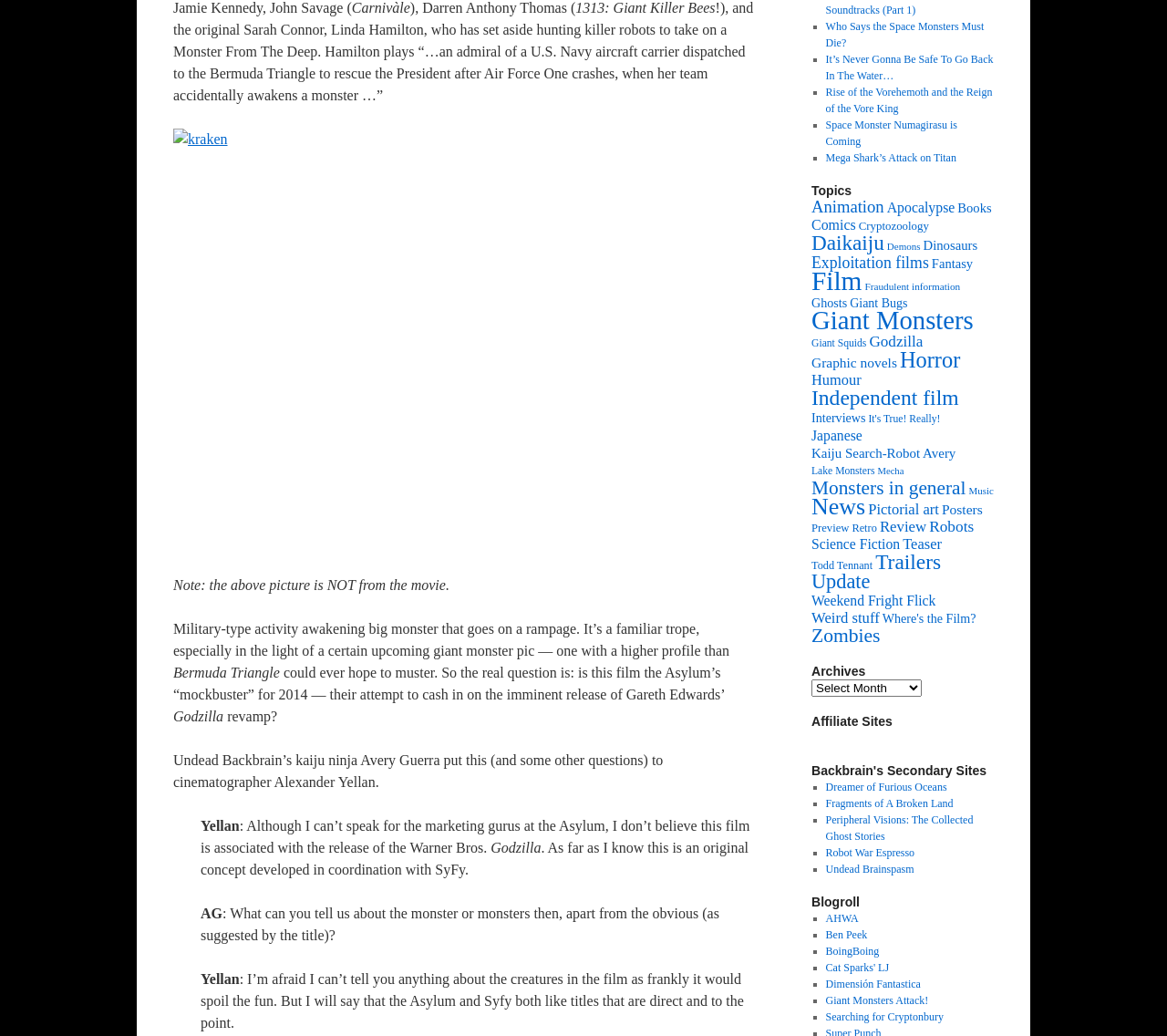Find the coordinates for the bounding box of the element with this description: "Space Monster Numagirasu is Coming".

[0.707, 0.114, 0.82, 0.143]